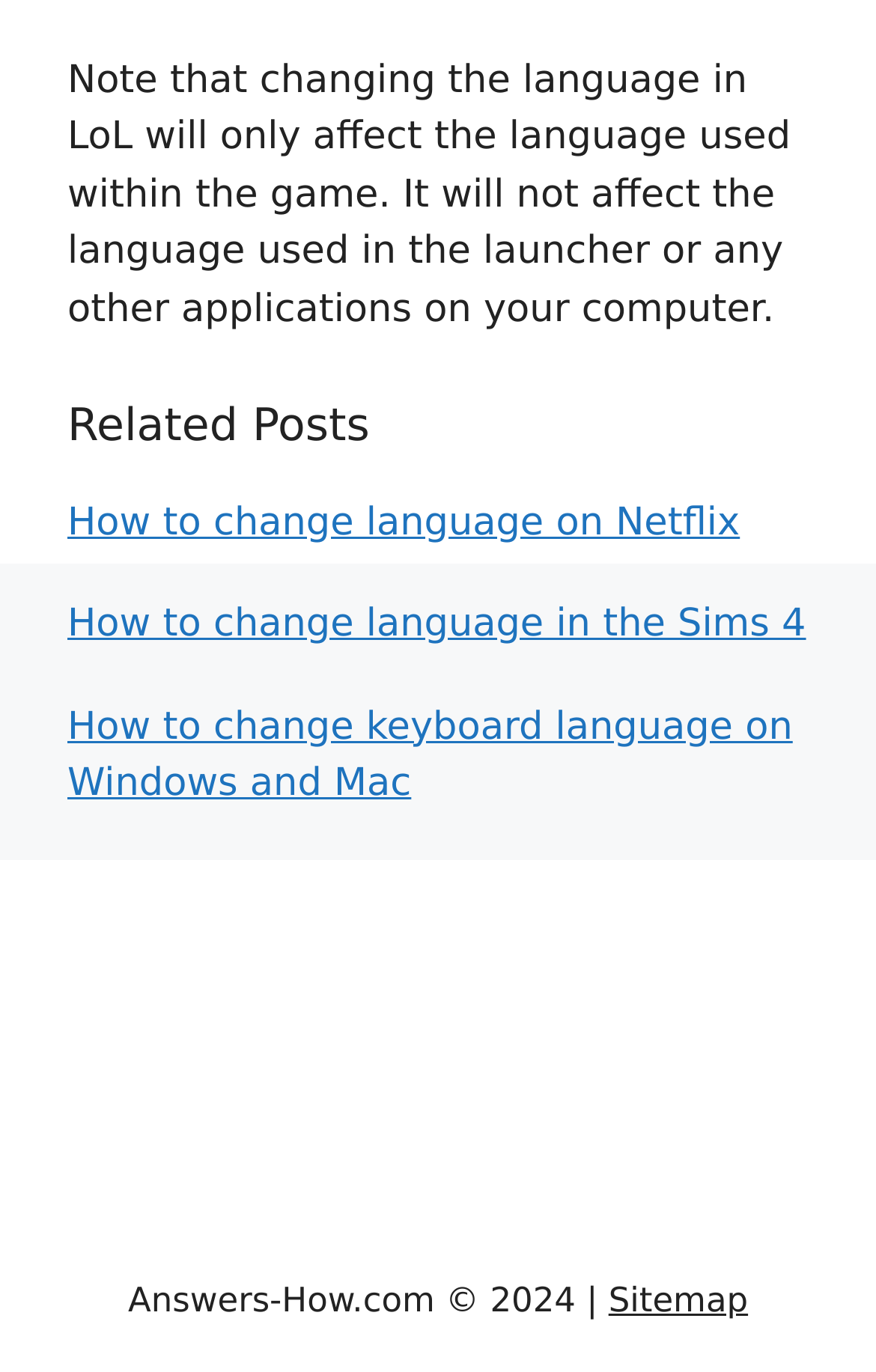Provide a one-word or short-phrase answer to the question:
What is the purpose of the TOPlist link?

Unknown